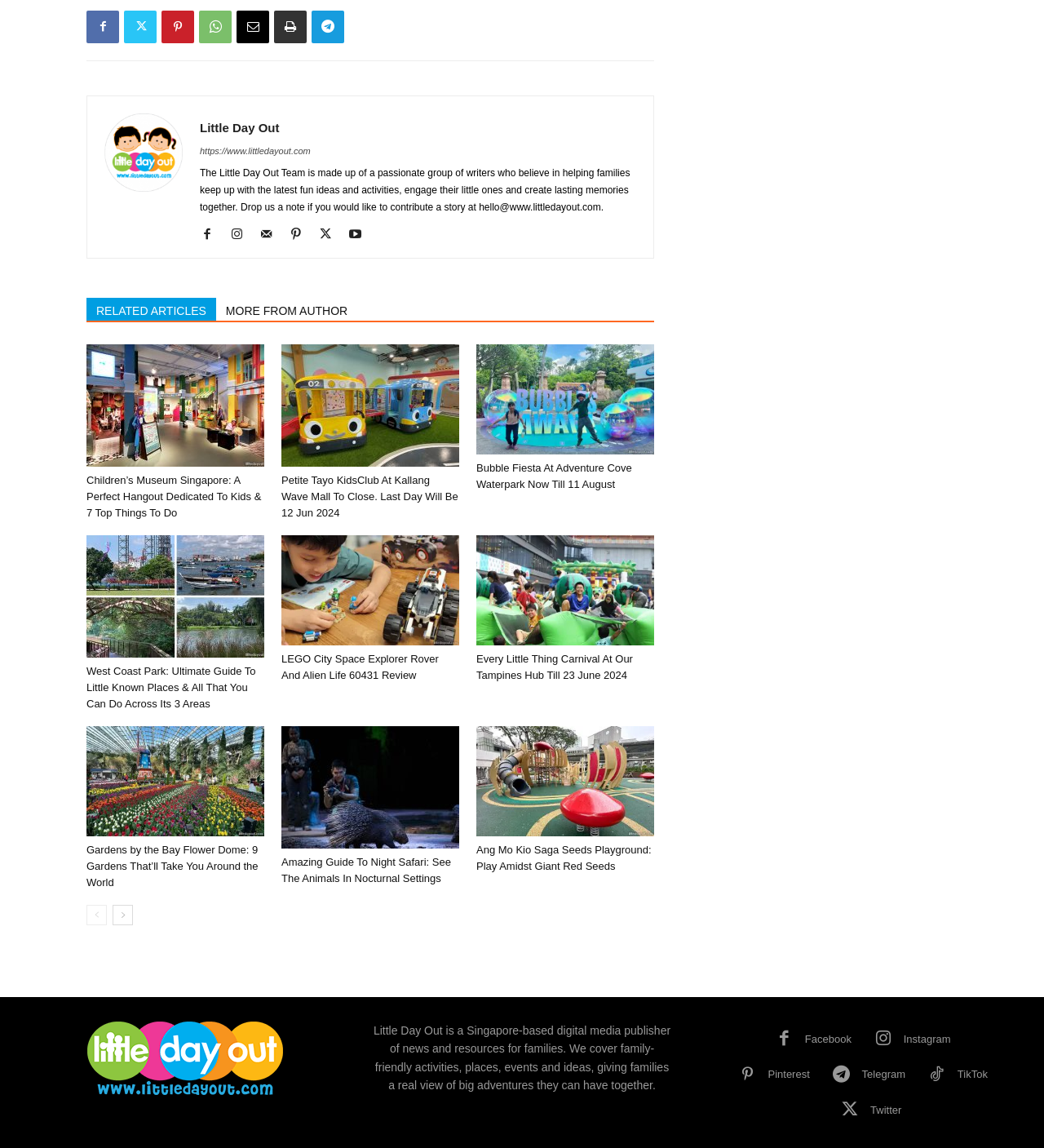Locate the bounding box coordinates of the clickable region necessary to complete the following instruction: "Follow Little Day Out on Facebook". Provide the coordinates in the format of four float numbers between 0 and 1, i.e., [left, top, right, bottom].

[0.771, 0.897, 0.816, 0.912]